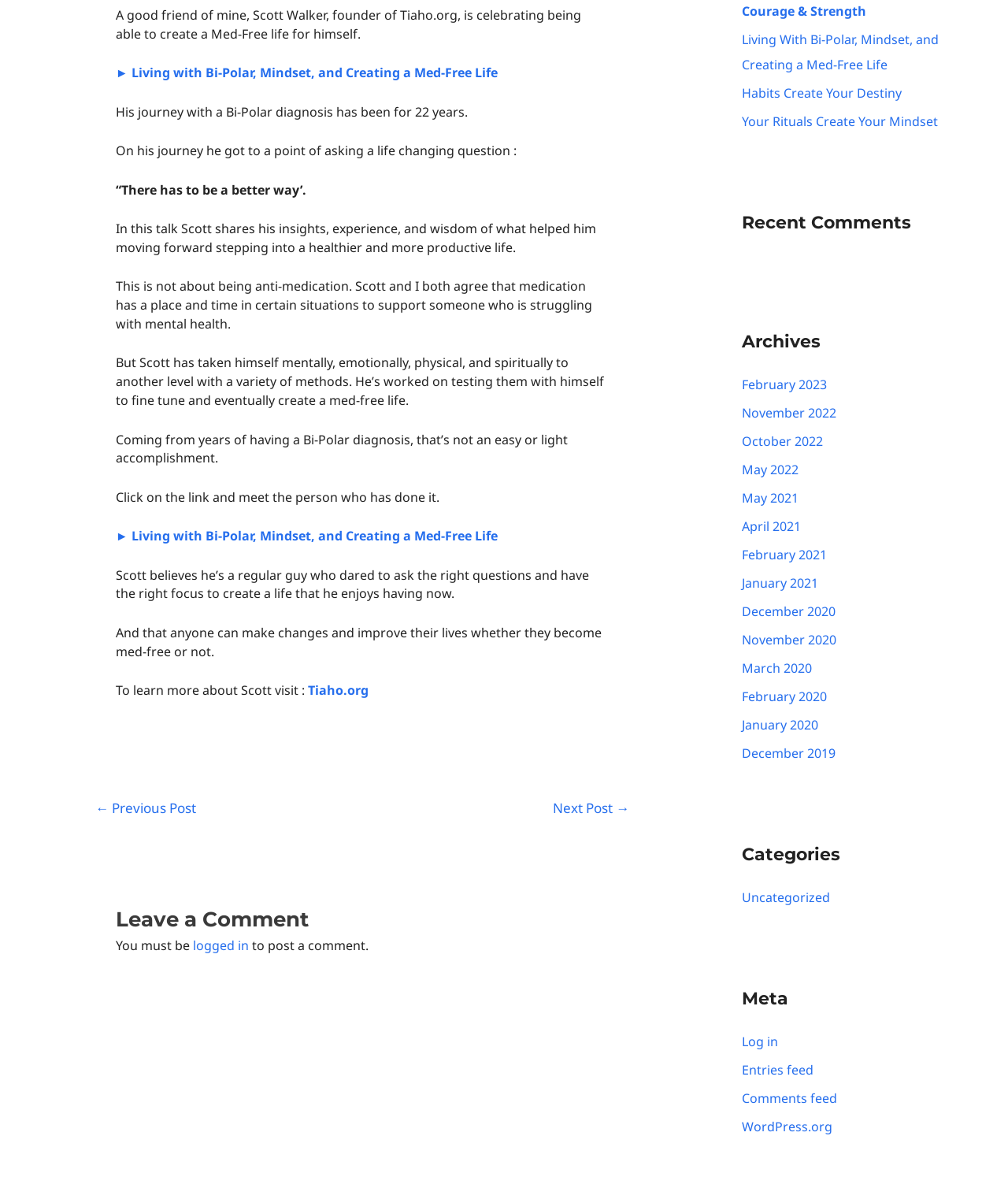Determine the bounding box coordinates of the UI element described below. Use the format (top-left x, top-left y, bottom-right x, bottom-right y) with floating point numbers between 0 and 1: Log in

[0.736, 0.869, 0.772, 0.884]